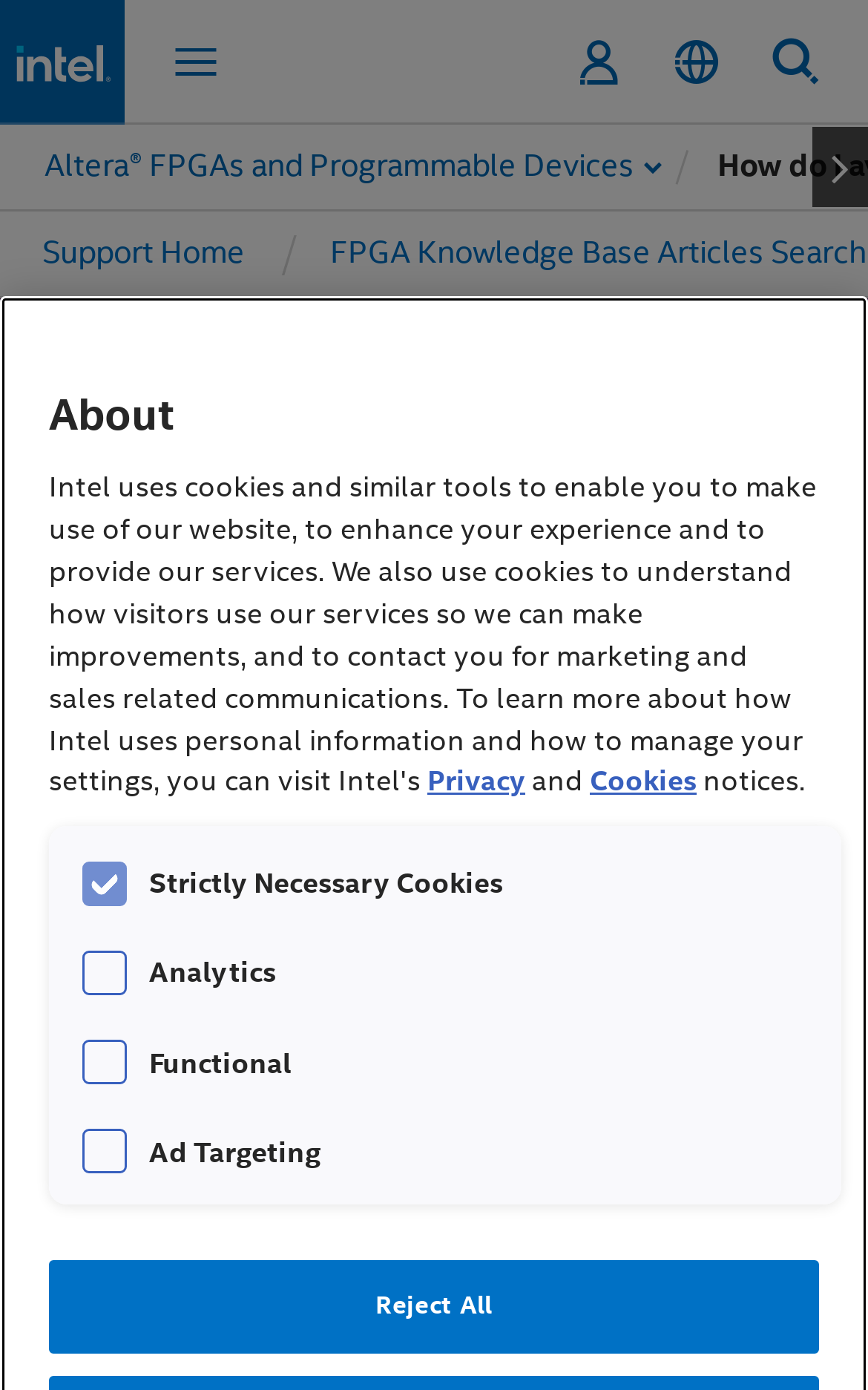Identify the title of the webpage and provide its text content.

How do I avoid differential pad placement restrictions when my design features single ended pins with a very low toggle rate?